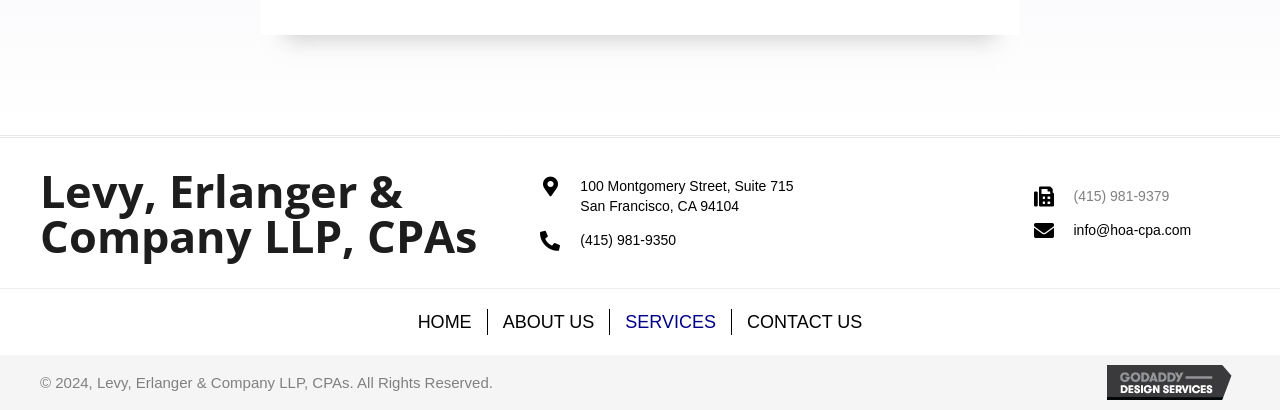Find the bounding box coordinates for the area that should be clicked to accomplish the instruction: "send an email to the company".

[0.839, 0.541, 0.931, 0.58]